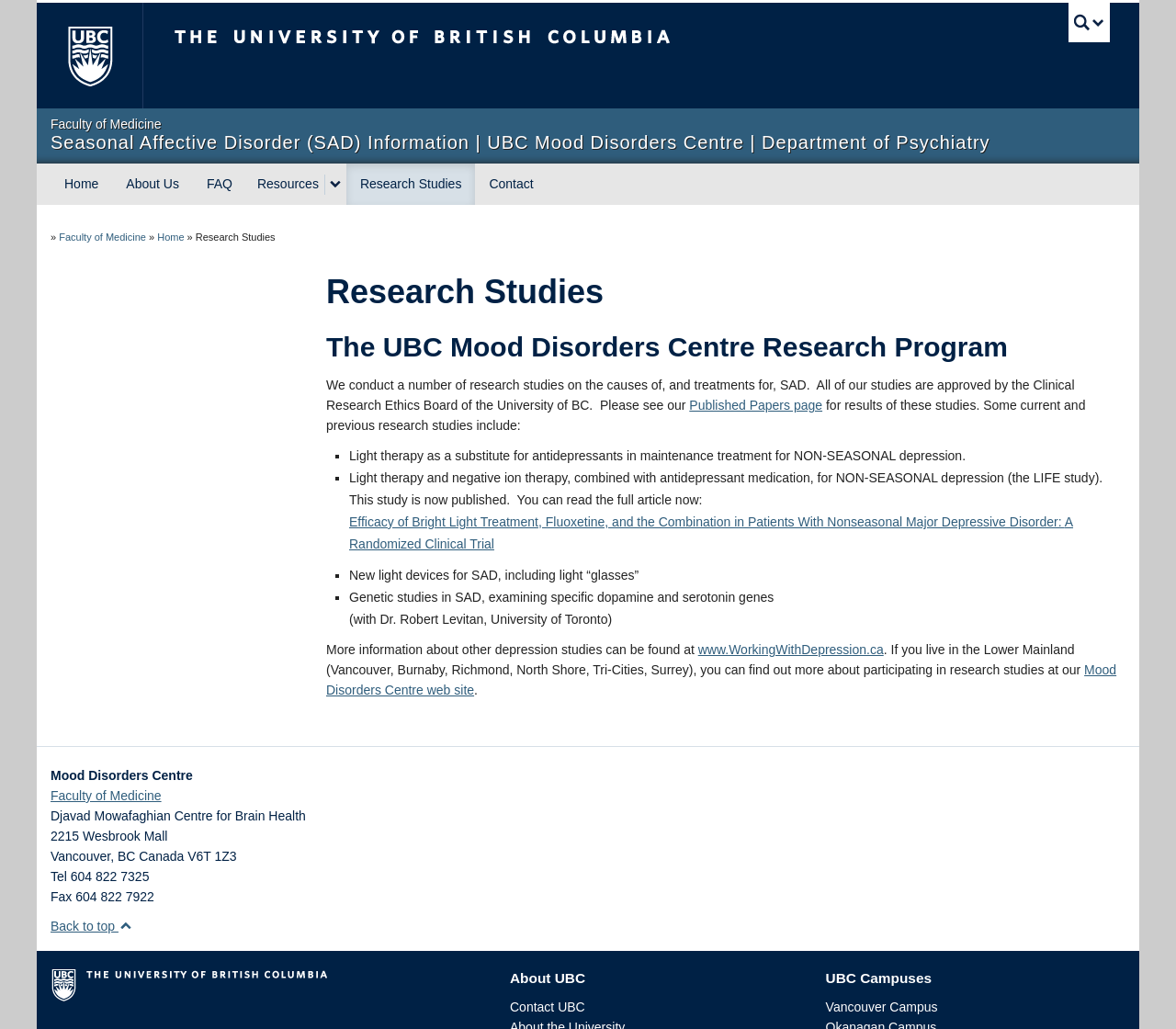Please identify the coordinates of the bounding box for the clickable region that will accomplish this instruction: "read Published Papers".

[0.586, 0.387, 0.699, 0.401]